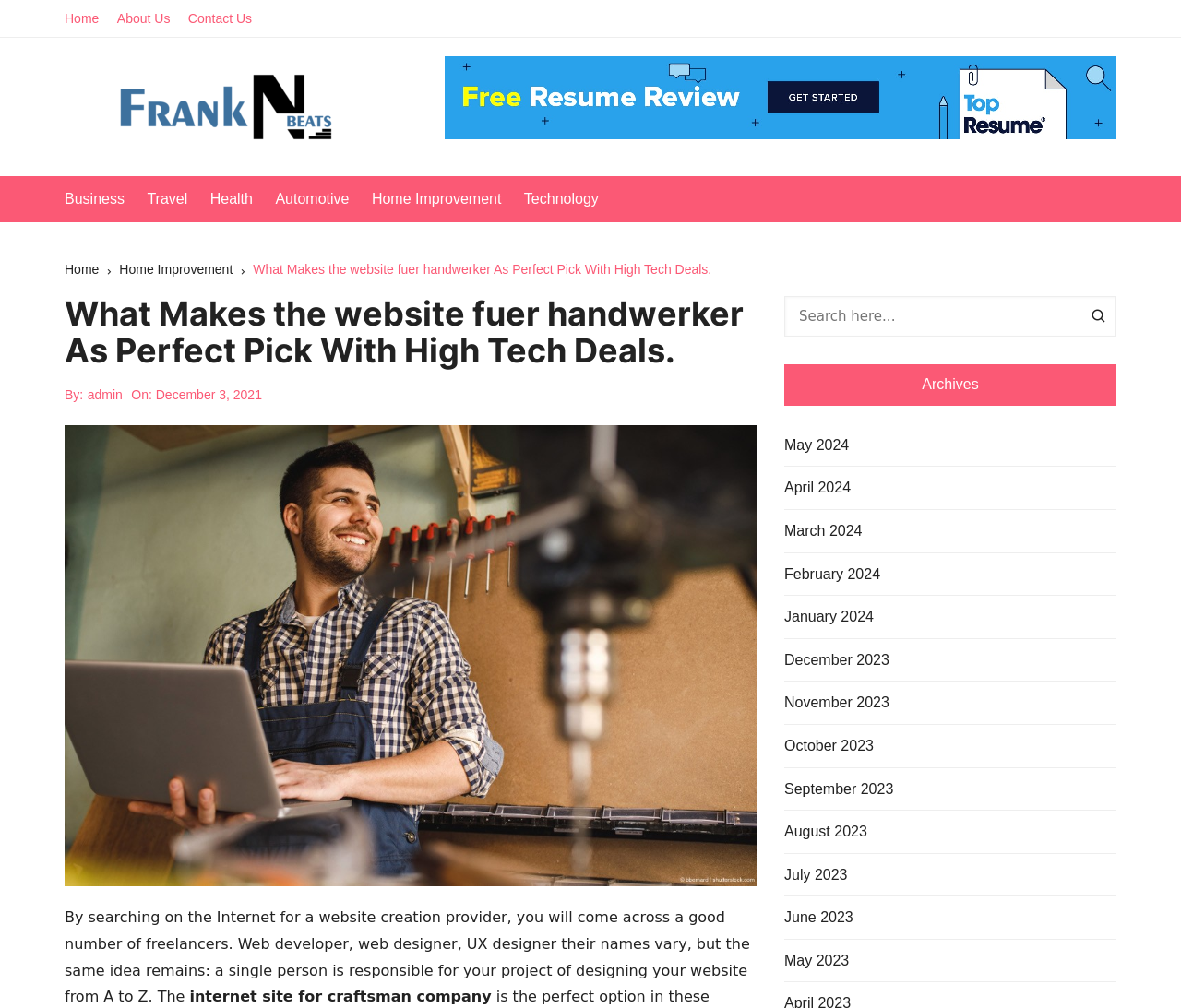Please identify the bounding box coordinates of the element that needs to be clicked to perform the following instruction: "Go to the next story".

None